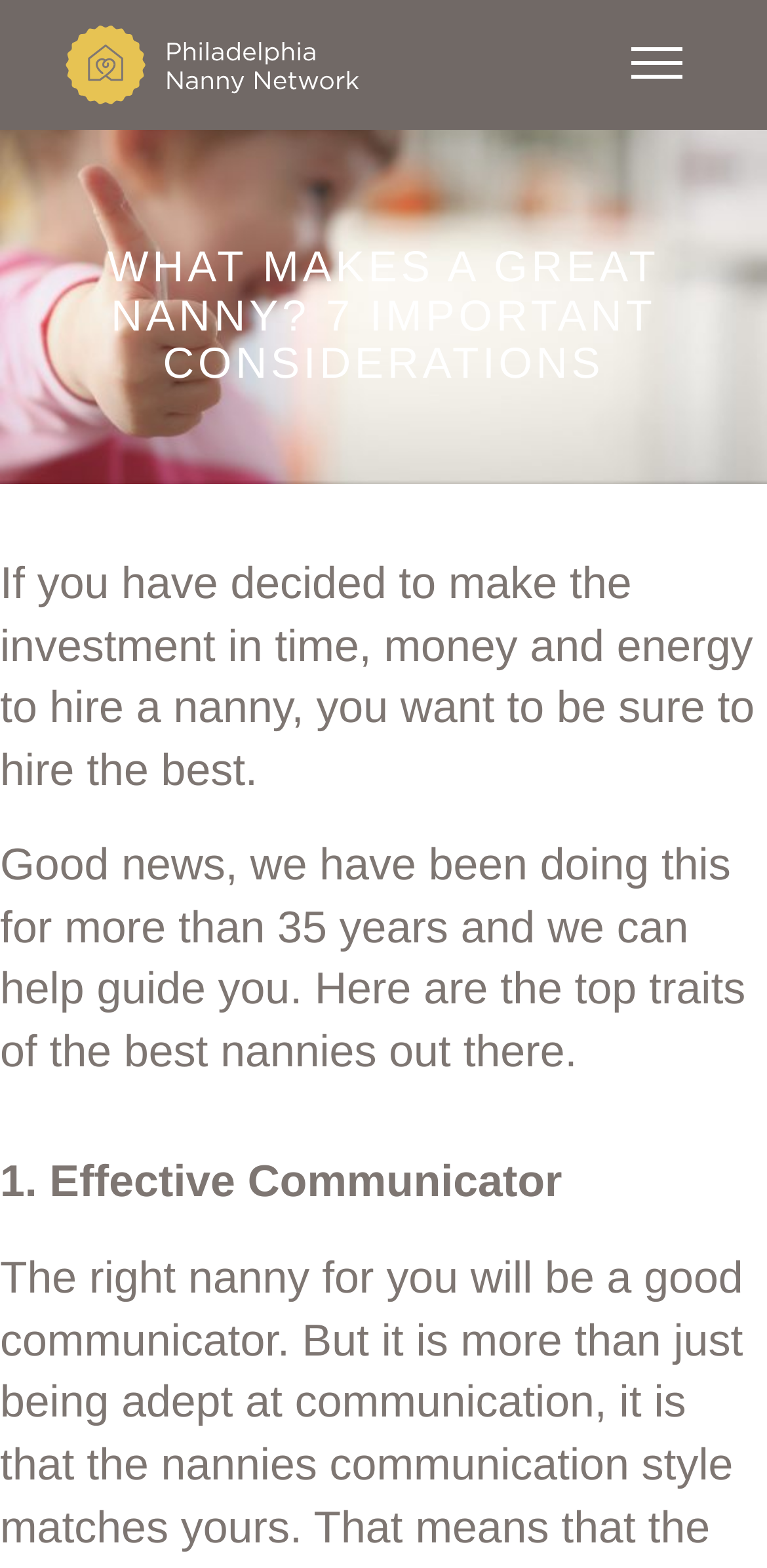Based on the image, provide a detailed response to the question:
How many years of experience does the author claim to have?

The text states 'Good news, we have been doing this for more than 35 years and we can help guide you.' which implies that the author has over 35 years of experience in the field of nanny hiring.